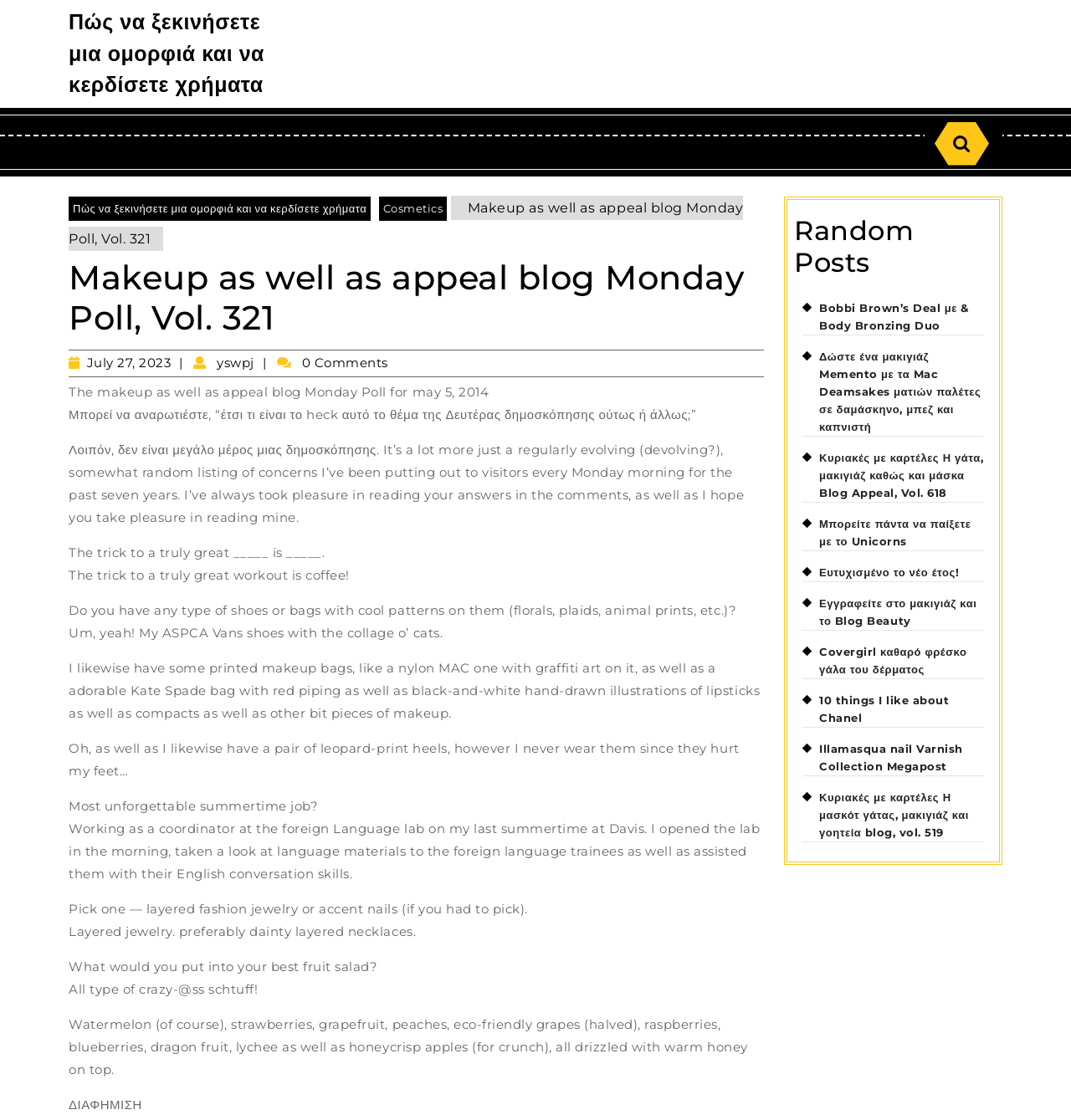Identify the bounding box coordinates of the section that should be clicked to achieve the task described: "Click on the 'Add to Cart' button".

None